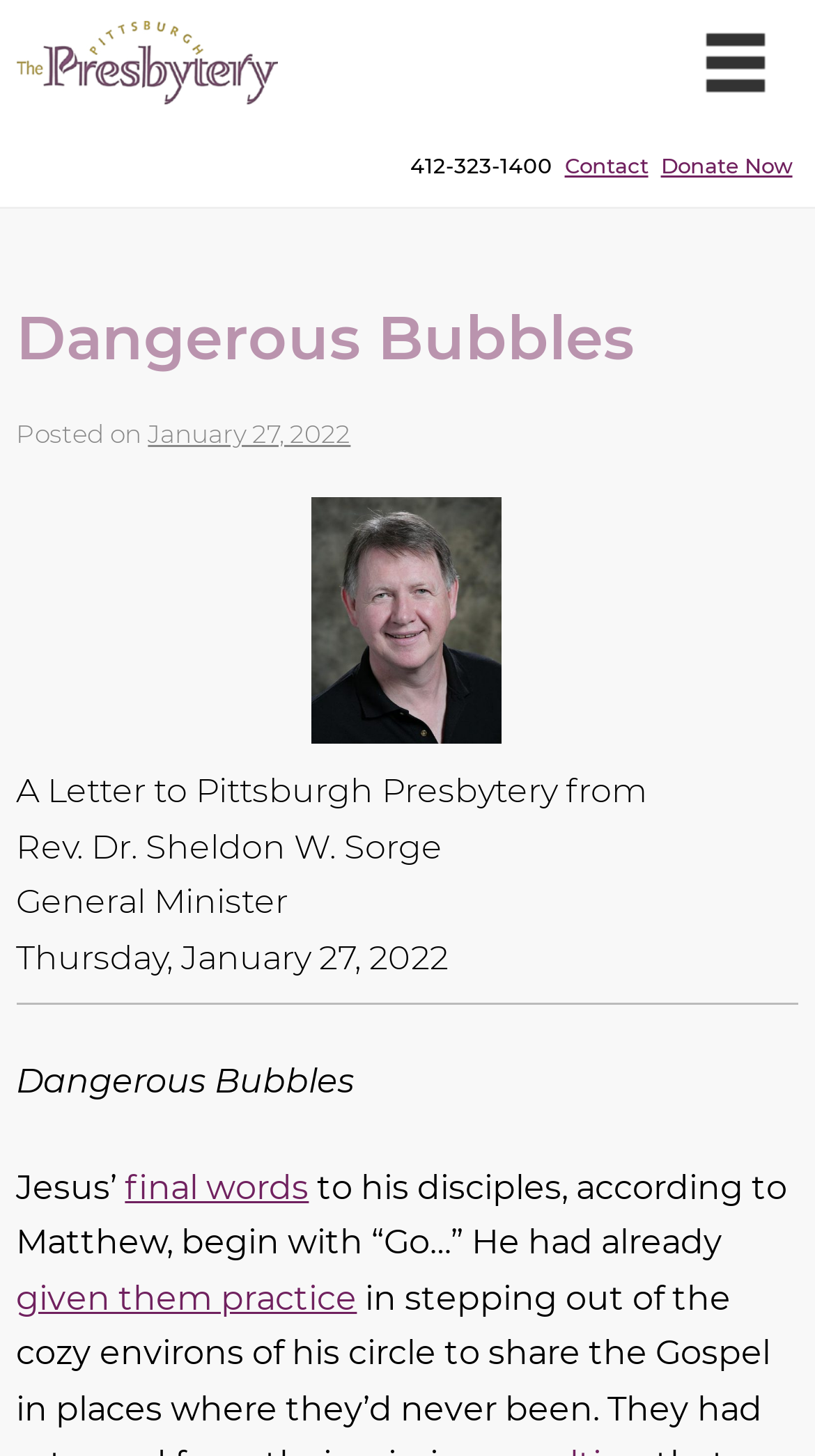Please specify the bounding box coordinates of the clickable region to carry out the following instruction: "Call the office". The coordinates should be four float numbers between 0 and 1, in the format [left, top, right, bottom].

[0.503, 0.105, 0.677, 0.123]